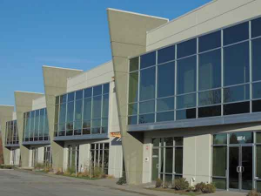What is the purpose of AusCan Building Inspections?
Use the image to answer the question with a single word or phrase.

Commercial property inspections